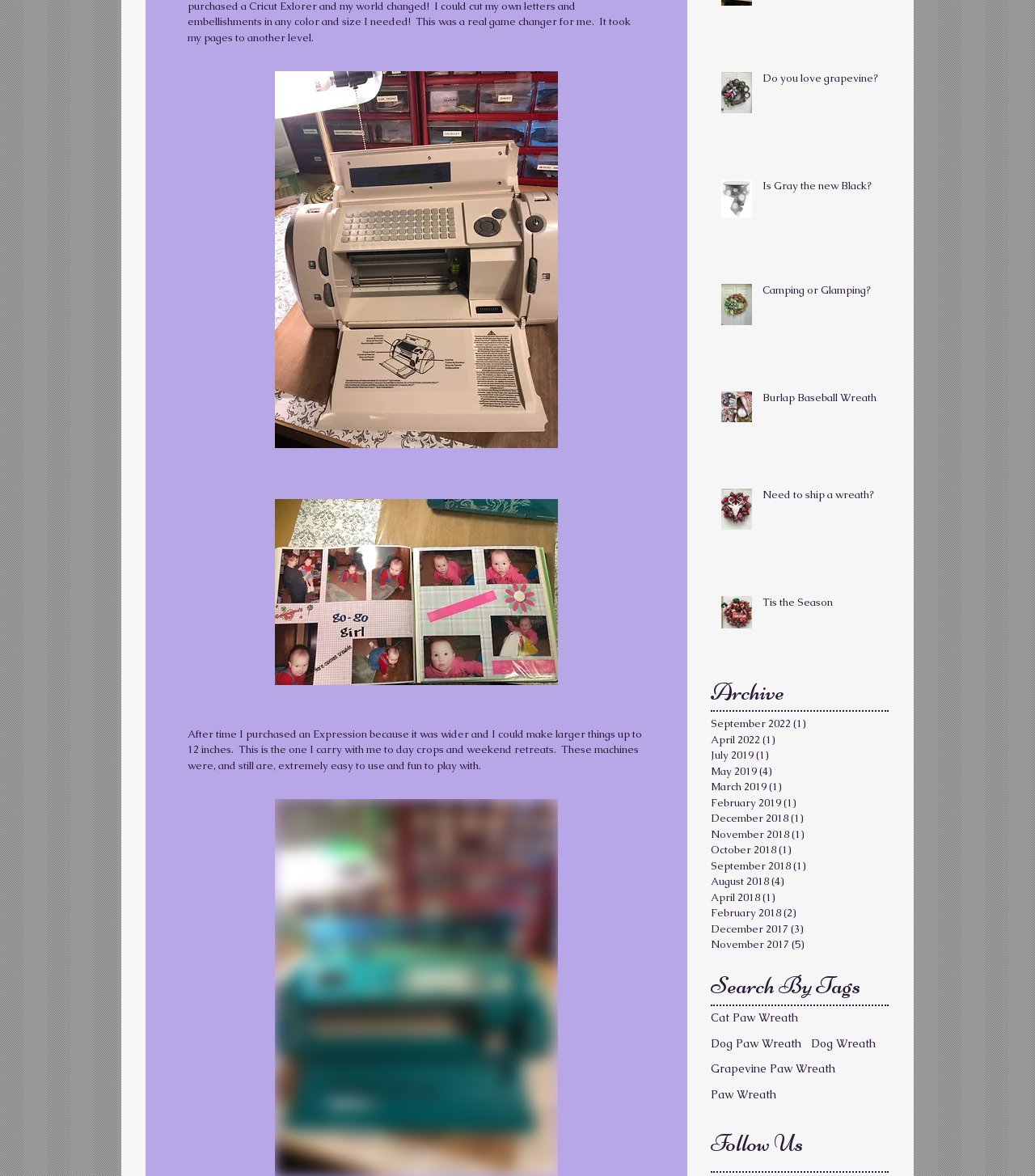Find the bounding box of the element with the following description: "Do you love grapevine?". The coordinates must be four float numbers between 0 and 1, formatted as [left, top, right, bottom].

[0.737, 0.06, 0.849, 0.078]